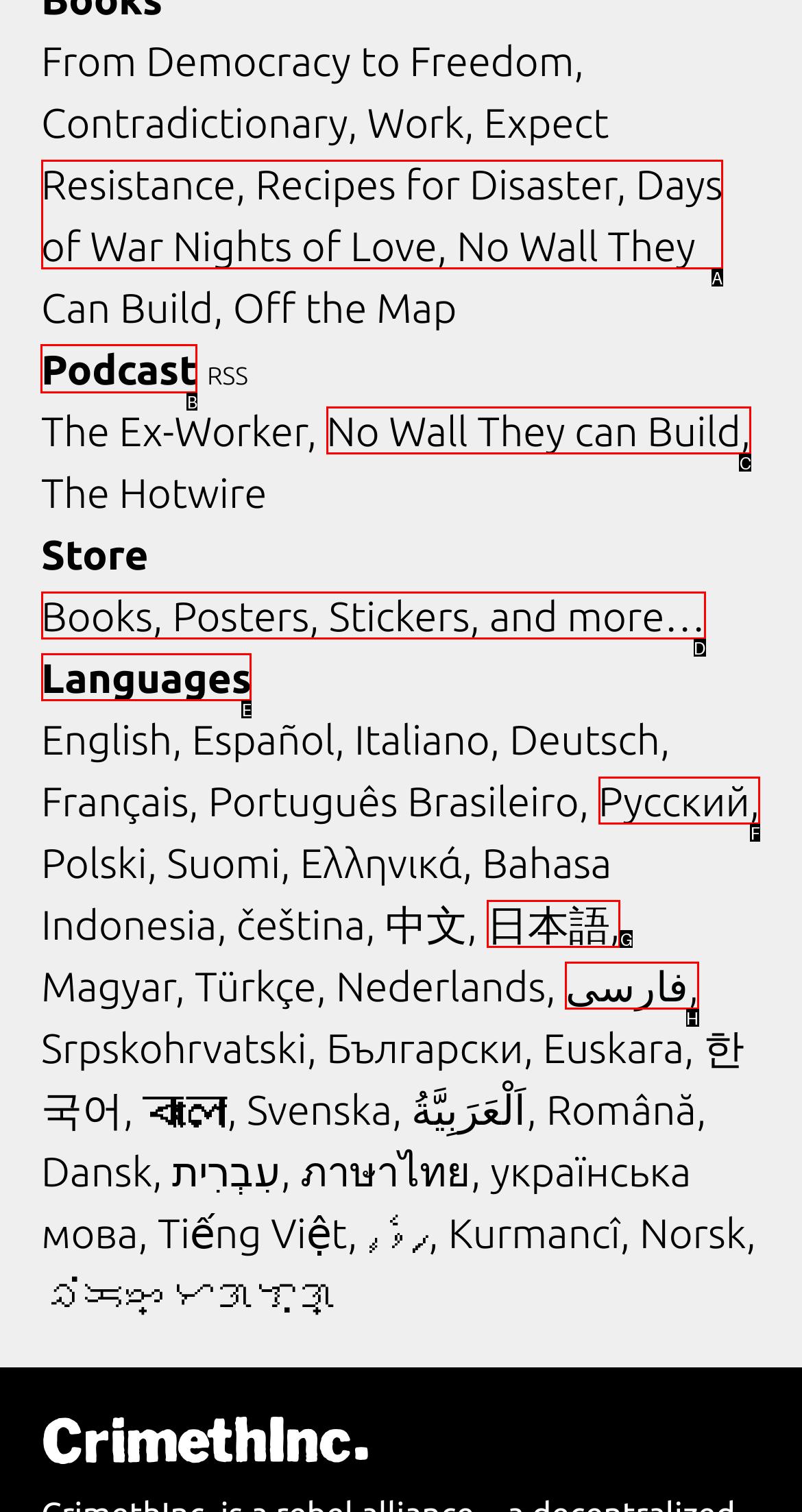For the task: Listen to the 'Podcast', tell me the letter of the option you should click. Answer with the letter alone.

B